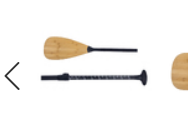What is the purpose of the non-slip handle?
Look at the image and answer the question with a single word or phrase.

Grip in water conditions